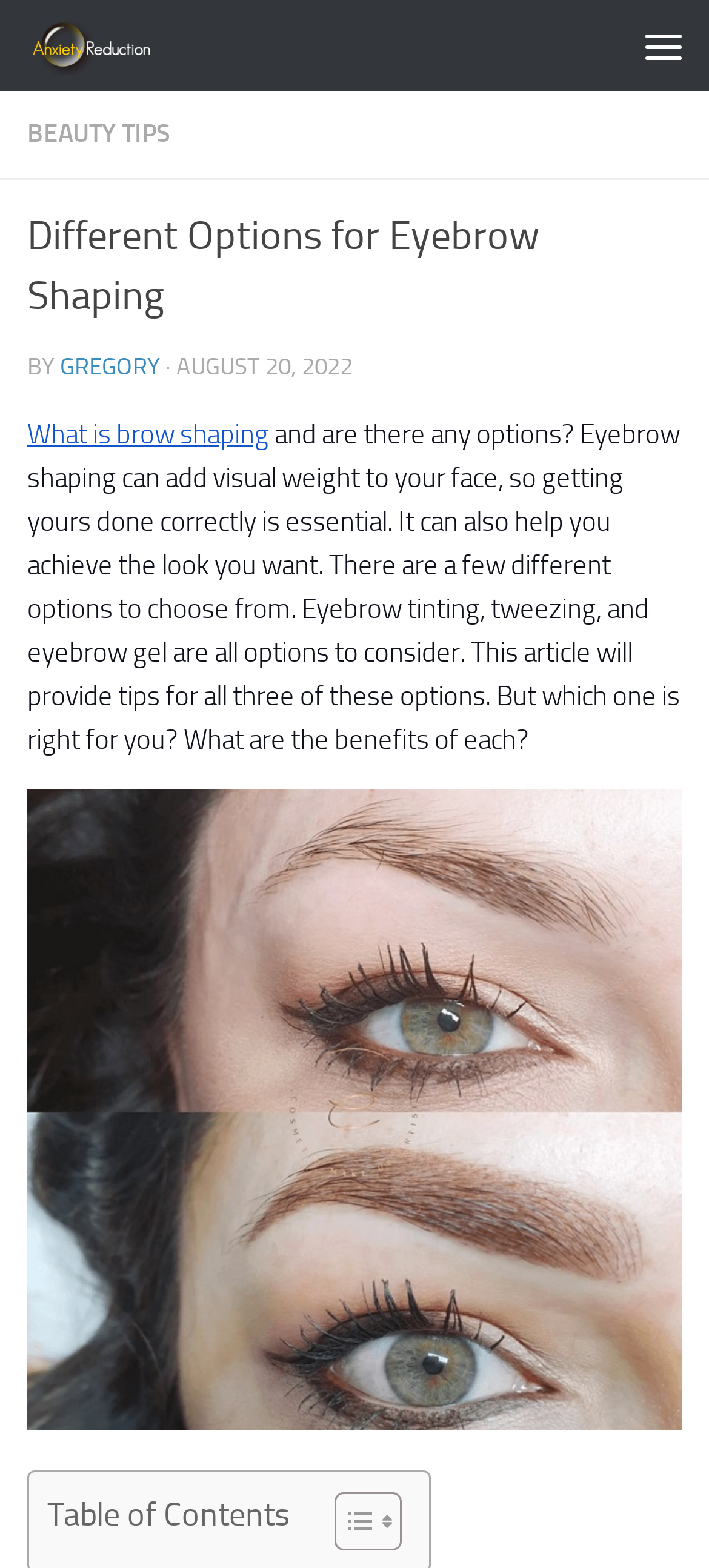Describe every aspect of the webpage comprehensively.

The webpage is about eyebrow shaping and its various options. At the top left, there is a link to "Skip to content" and an image with the text "Anxiety Reduction" next to it. Below these elements, there is a button labeled "Menu" at the top right corner of the page.

The main content of the webpage starts with a heading that reads "Different Options for Eyebrow Shaping" followed by the author's name "GREGORY" and the date "AUGUST 20, 2022". Below this, there is a paragraph that explains what eyebrow shaping is and its benefits, including adding visual weight to the face and achieving a desired look. The paragraph also mentions that there are several options to consider, including eyebrow tinting, tweezing, and eyebrow gel.

Further down, there is an empty heading, followed by a link and a table of contents section. The table of contents section has a heading that reads "Table of Contents" and a toggle button to expand or collapse the contents. There are two small images next to the toggle button.

Overall, the webpage appears to be an article that provides information and tips on eyebrow shaping and its various options.